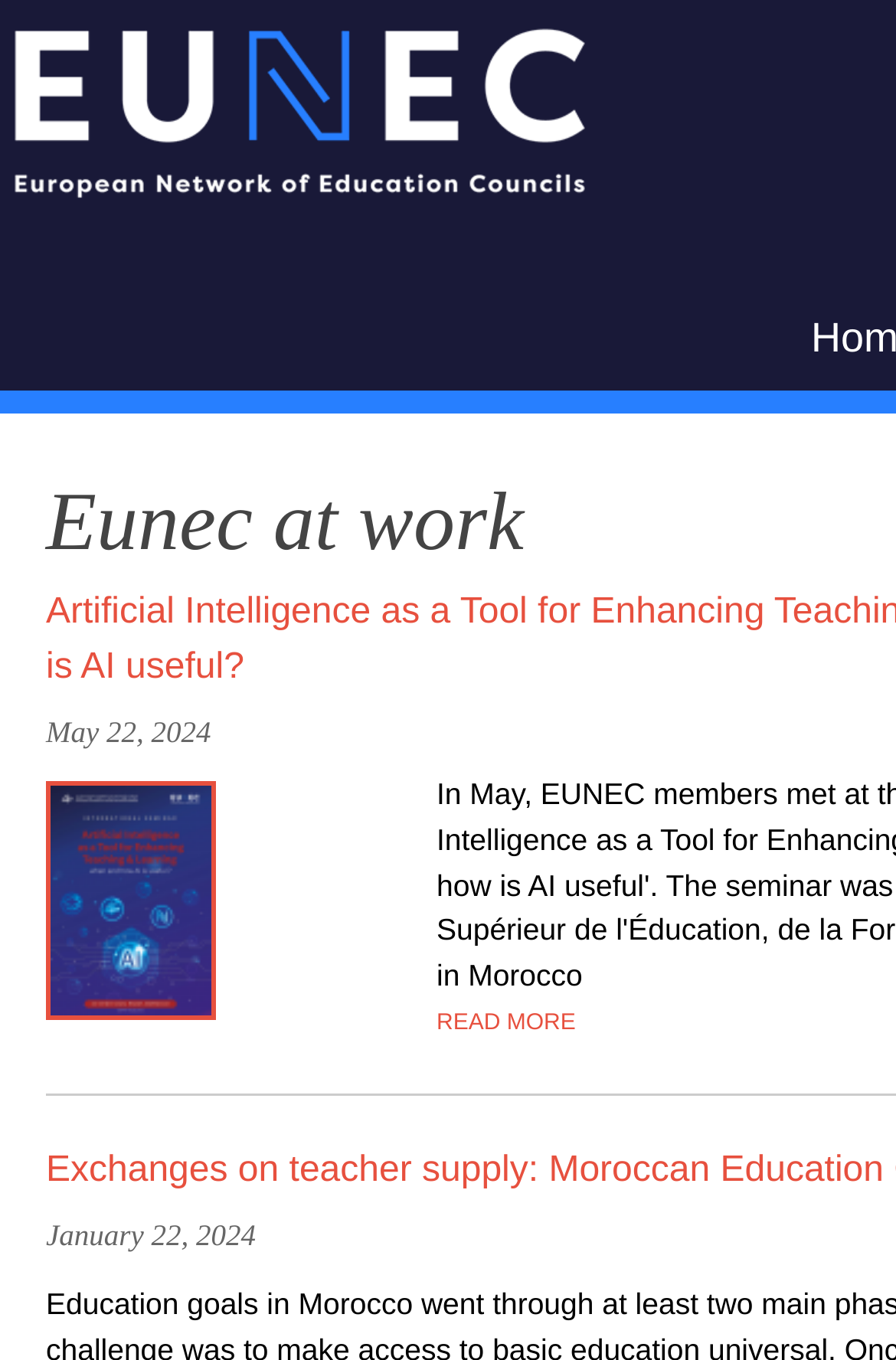Create an elaborate caption that covers all aspects of the webpage.

The webpage is titled "Eunec at work | Eunec" and appears to be a blog or news website. At the top left corner, there are three links: "Skip to main content", "Skip to navigation", and "Eunec", which serves as the website's logo. 

Below the logo, there is a section with a date "May 22, 2024" displayed prominently. To the right of the date, there is a "READ MORE" link. Above the "READ MORE" link, there is an icon, represented by an empty string. 

Further down, there is another date "January 22, 2024" displayed. The layout suggests that the webpage is organized into sections or articles, with dates and links to read more content.